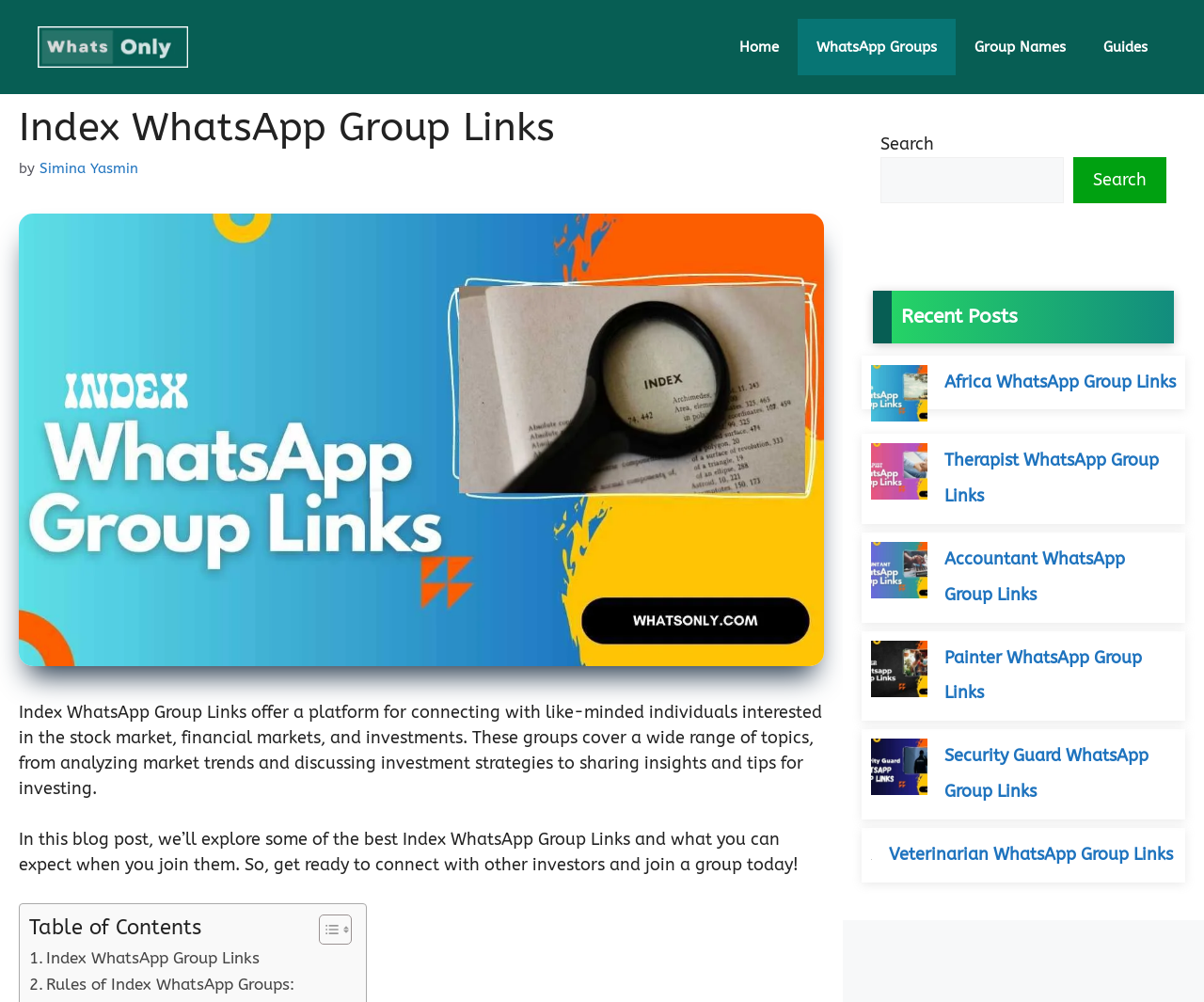Show the bounding box coordinates for the element that needs to be clicked to execute the following instruction: "Search for WhatsApp group links". Provide the coordinates in the form of four float numbers between 0 and 1, i.e., [left, top, right, bottom].

[0.731, 0.157, 0.884, 0.203]